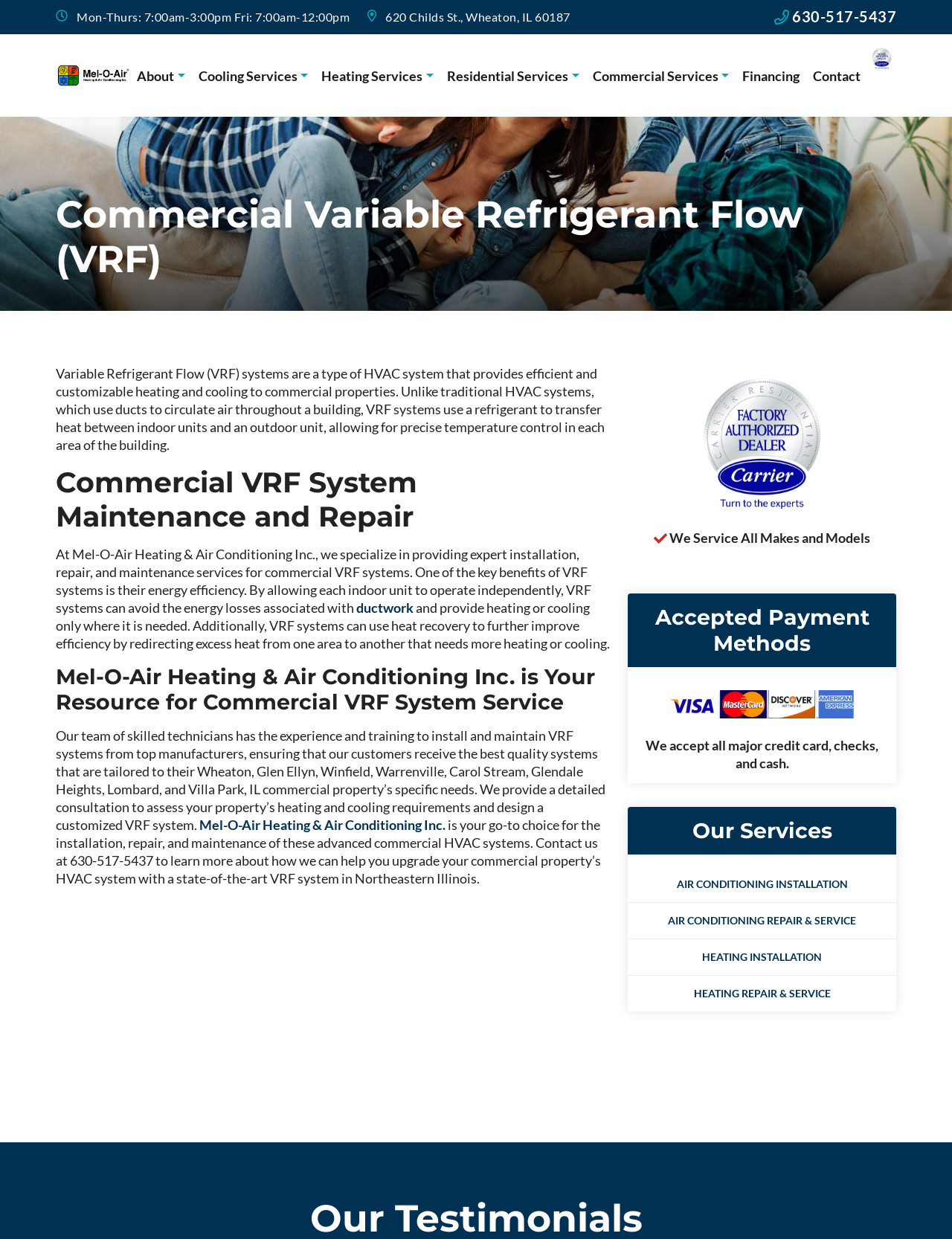Identify the bounding box coordinates for the element you need to click to achieve the following task: "Click the 'HEATING REPAIR & SERVICE' link". The coordinates must be four float values ranging from 0 to 1, formatted as [left, top, right, bottom].

[0.729, 0.796, 0.872, 0.807]